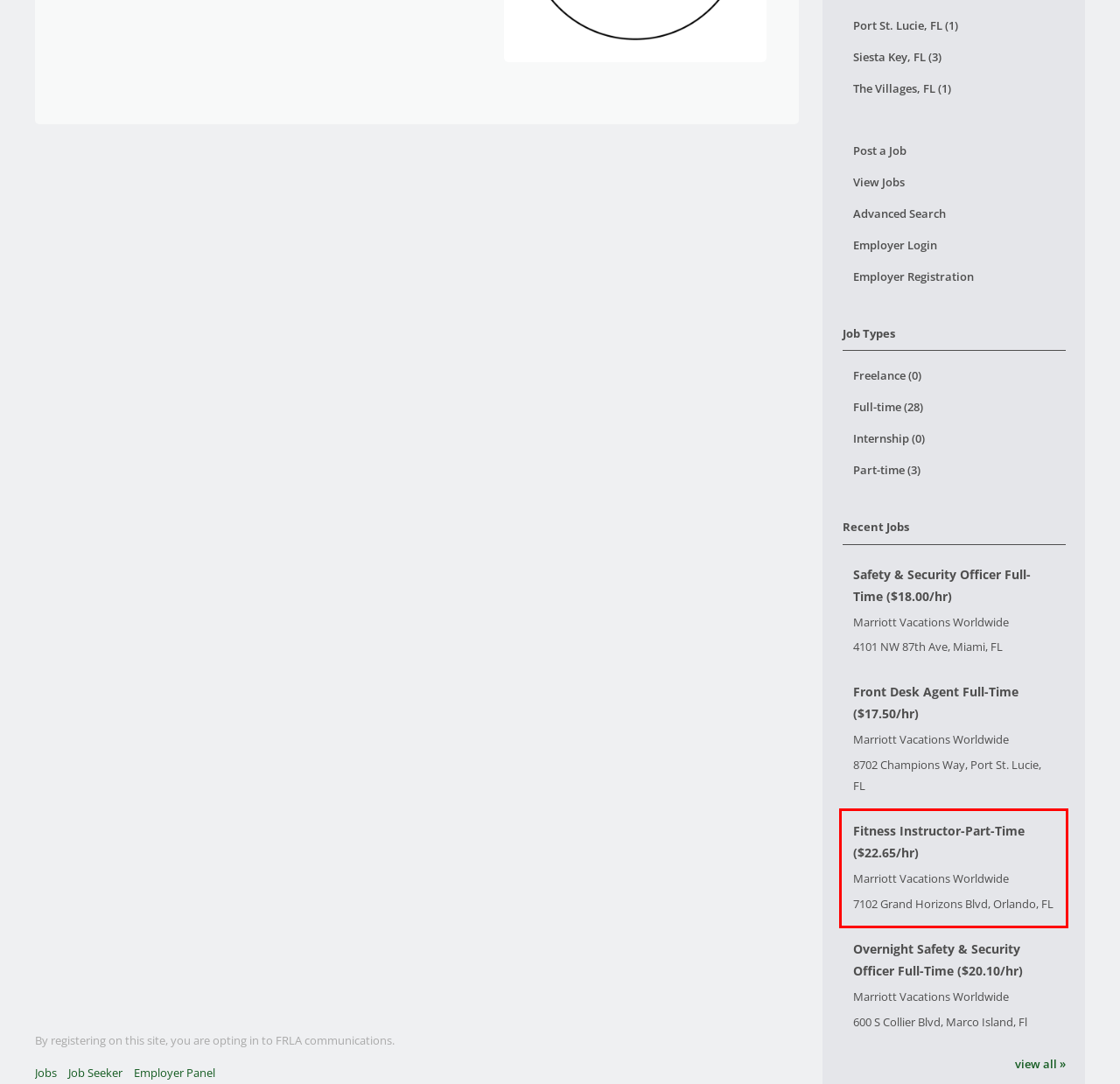You are looking at a screenshot of a webpage with a red bounding box around an element. Determine the best matching webpage description for the new webpage resulting from clicking the element in the red bounding box. Here are the descriptions:
A. Advanced Search | greatfloridajob.com
B. Expert's Do My Assignment Service | Assignment Help Cheap UK
C. Overnight Safety & Security Officer Full-Time ($20.10/hr) | greatfloridajob.com
D. Post a Job | greatfloridajob.com
E. Safety & Security Officer Full-Time ($18.00/hr) | greatfloridajob.com
F. Front Desk Agent Full-Time ($17.50/hr) | greatfloridajob.com
G. Employer Registration | greatfloridajob.com
H. Fitness Instructor-Part-Time ($22.65/hr) | greatfloridajob.com

H